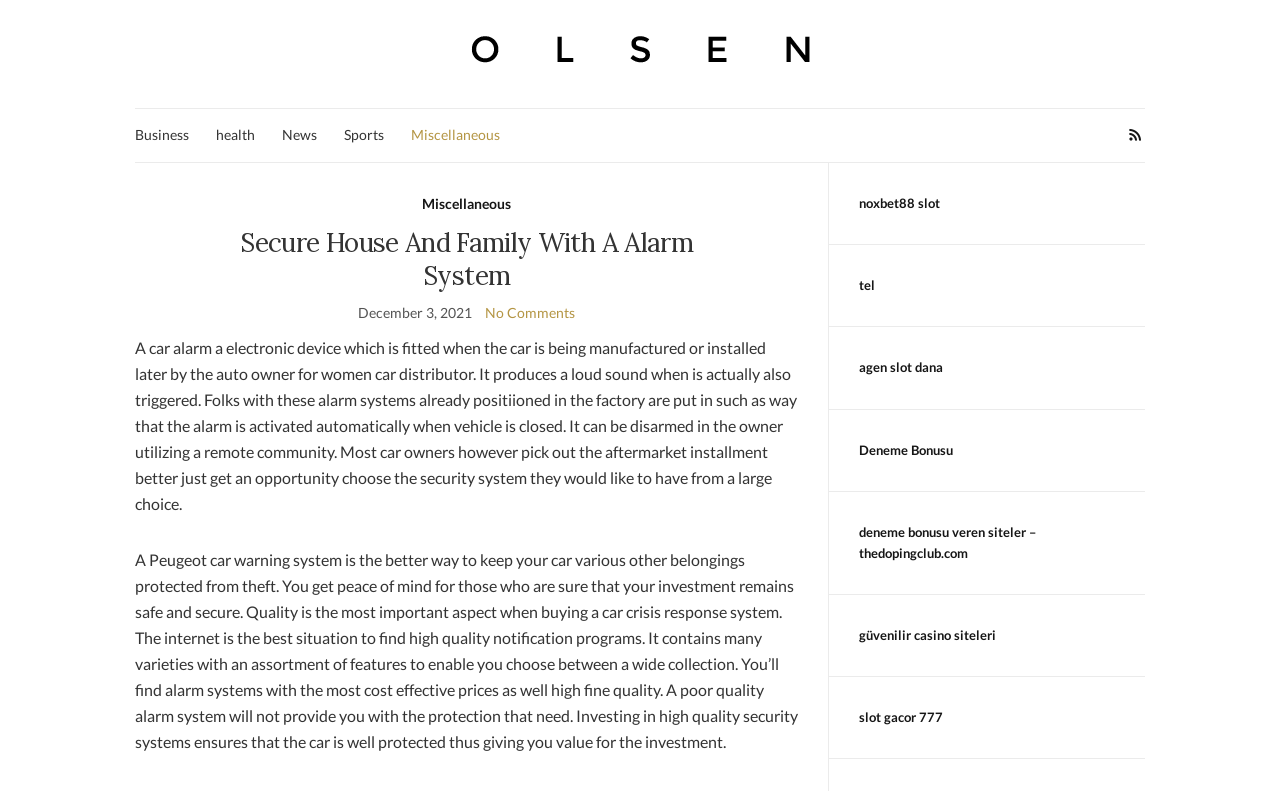Please provide the main heading of the webpage content.

Secure House And Family With A Alarm System